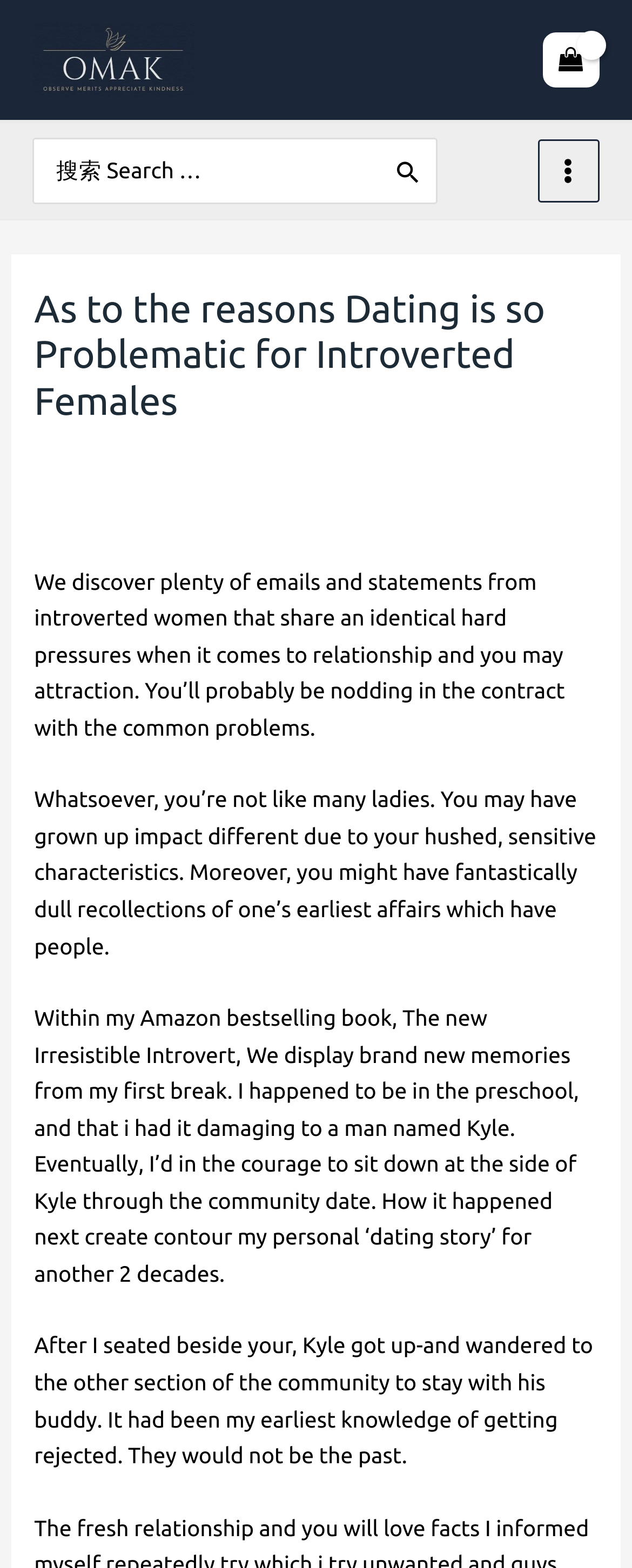Identify the bounding box for the described UI element: "Leave a Comment".

[0.054, 0.283, 0.336, 0.299]